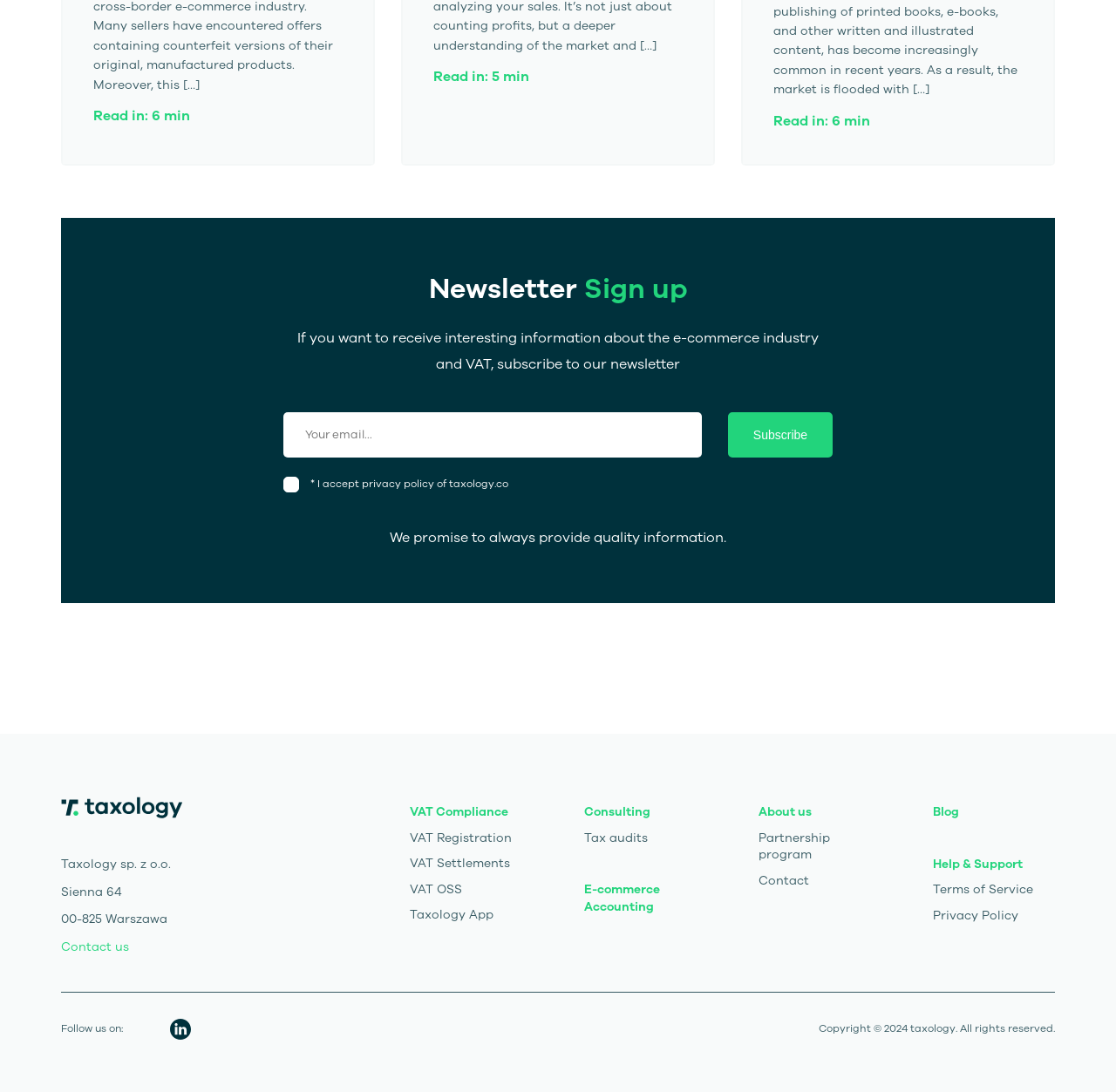Locate the bounding box coordinates of the segment that needs to be clicked to meet this instruction: "Contact us".

[0.055, 0.859, 0.116, 0.874]